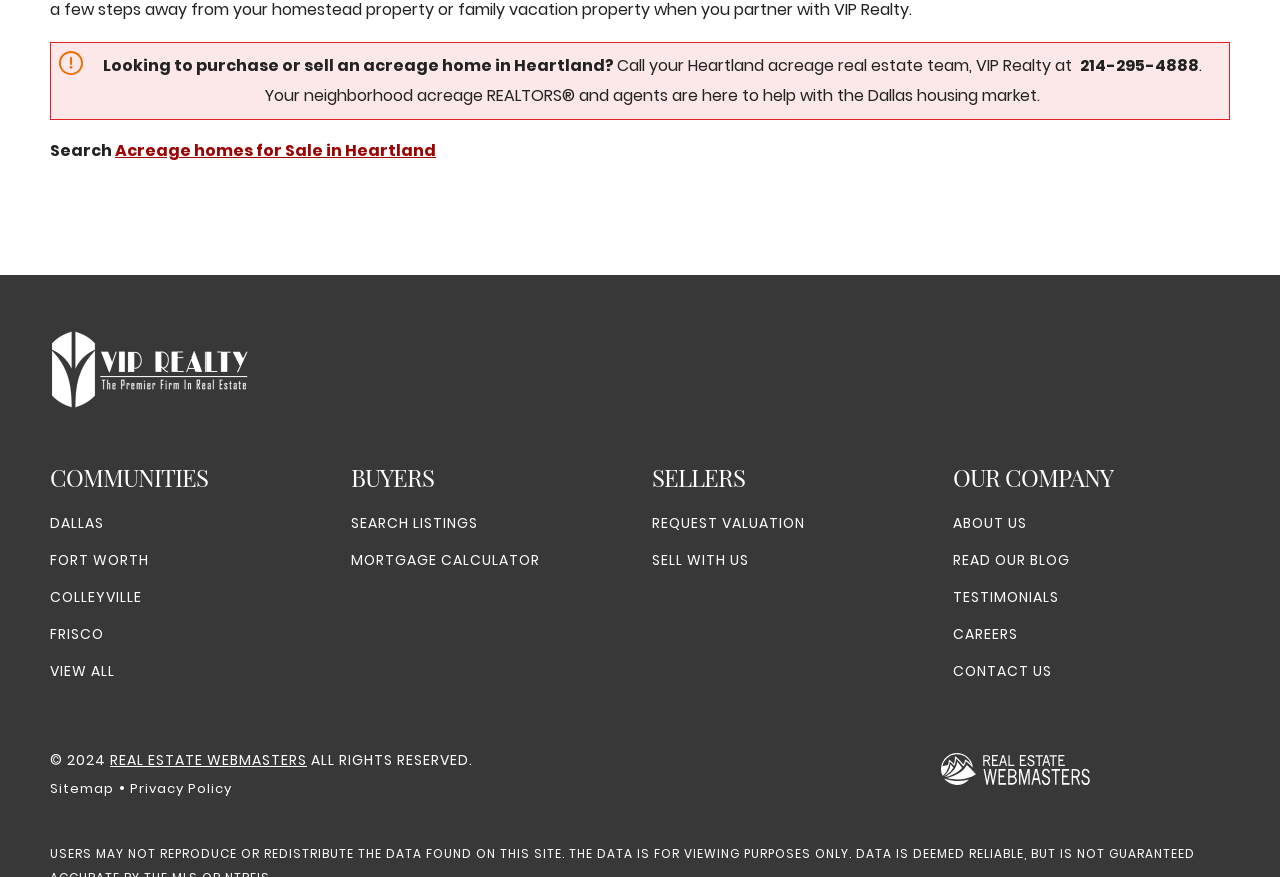Identify the bounding box for the element characterized by the following description: "aria-label="Go to homepage"".

[0.039, 0.377, 0.961, 0.475]